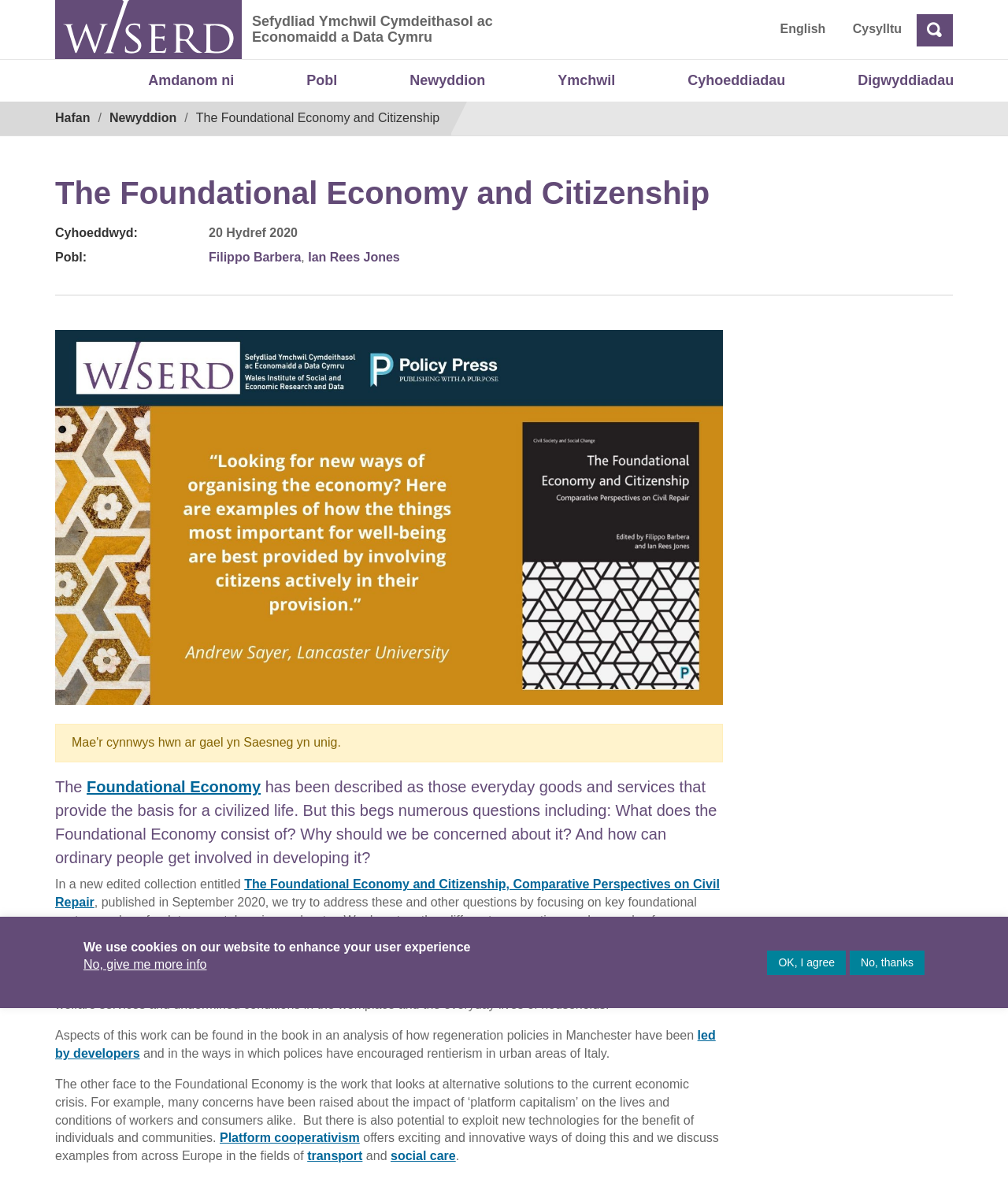What is the alternative solution to the current economic crisis mentioned in the text?
Ensure your answer is thorough and detailed.

I found the answer by looking at the text 'The other face to the Foundational Economy is the work that looks at alternative solutions to the current economic crisis' and the surrounding links, which mention 'Platform cooperativism' as an example of an alternative solution.